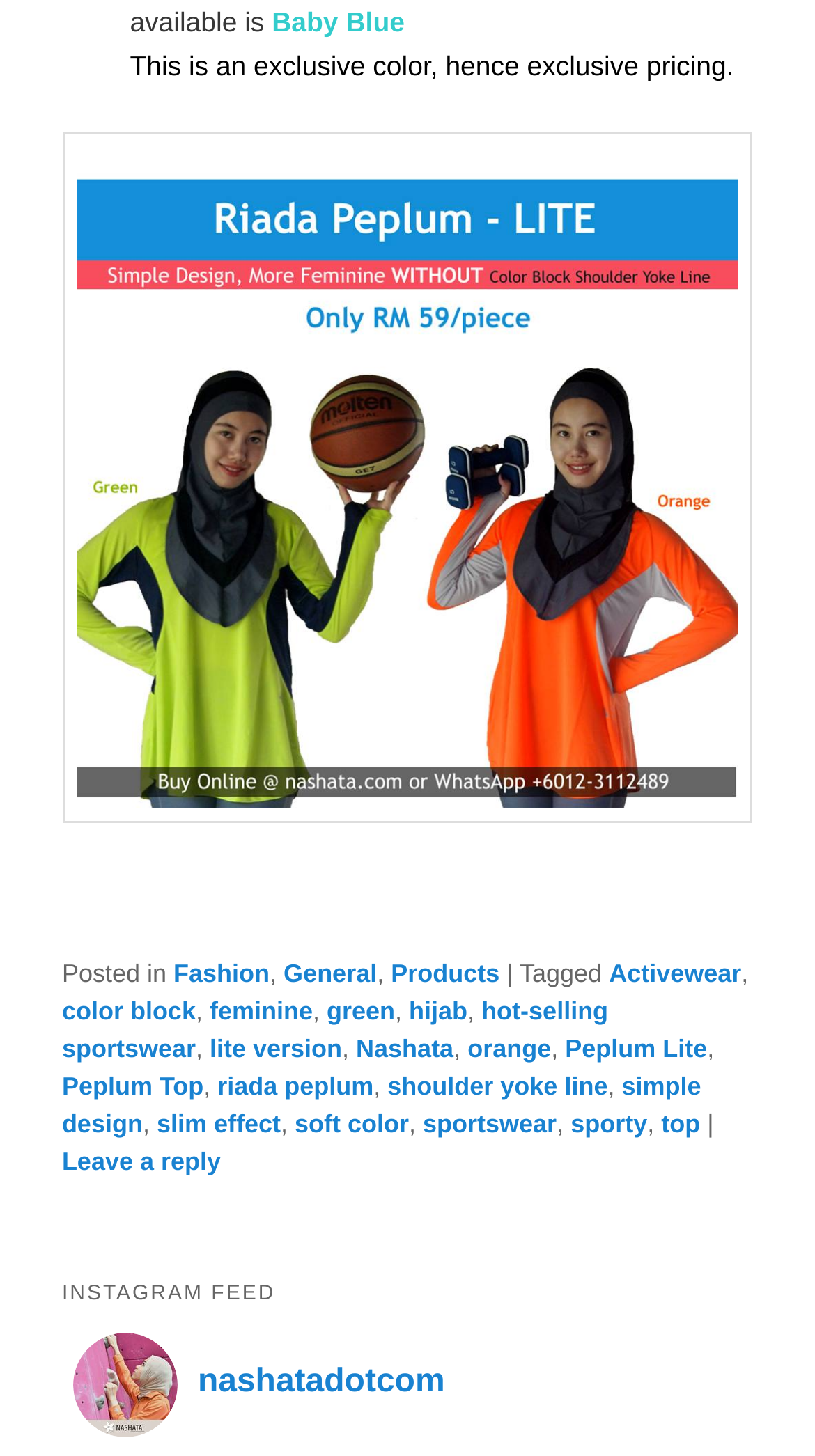Locate the bounding box coordinates of the element that needs to be clicked to carry out the instruction: "Click on the 'Leave a reply' link". The coordinates should be given as four float numbers ranging from 0 to 1, i.e., [left, top, right, bottom].

[0.076, 0.788, 0.271, 0.808]